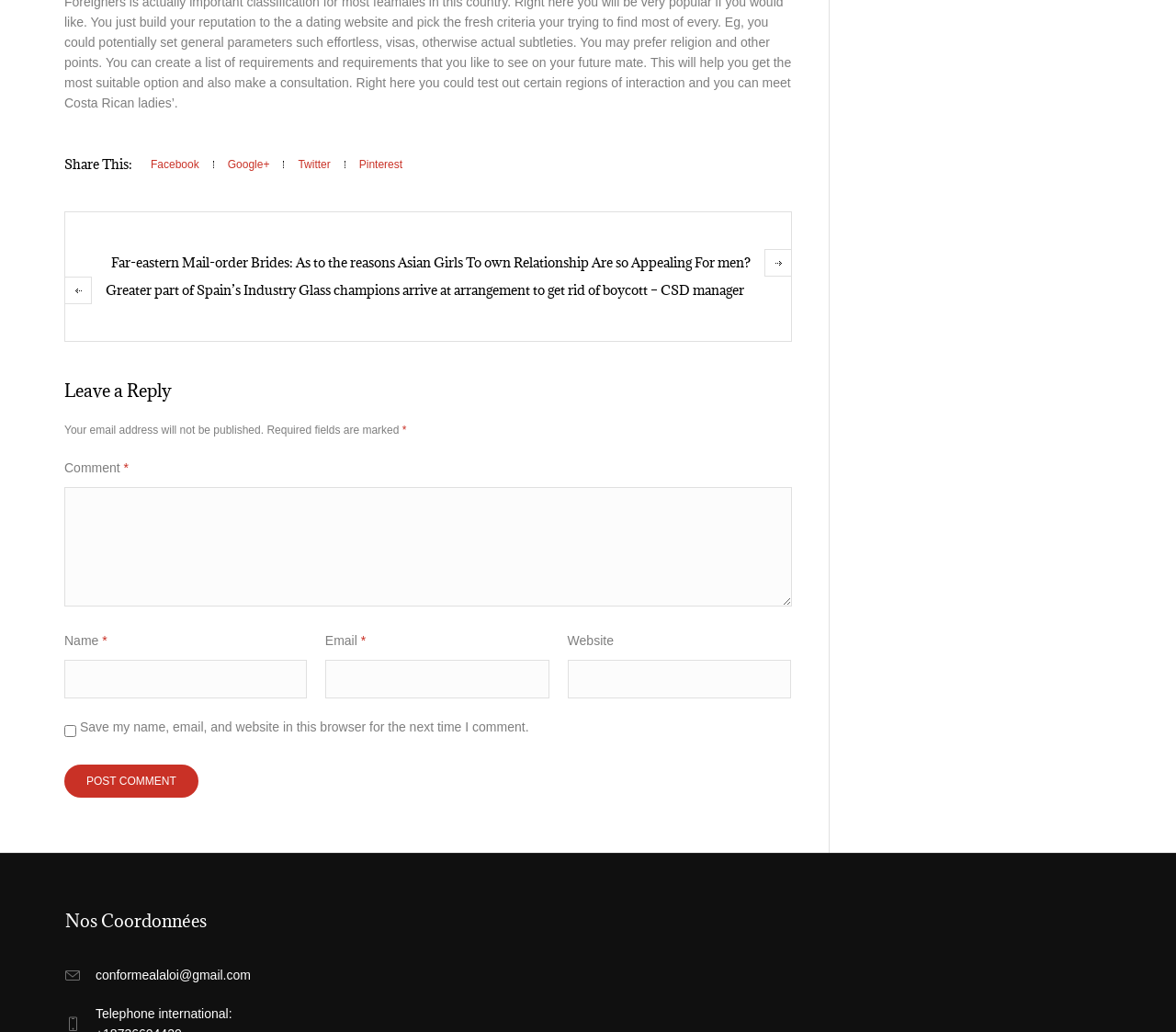Identify the coordinates of the bounding box for the element described below: "In Business World". Return the coordinates as four float numbers between 0 and 1: [left, top, right, bottom].

None